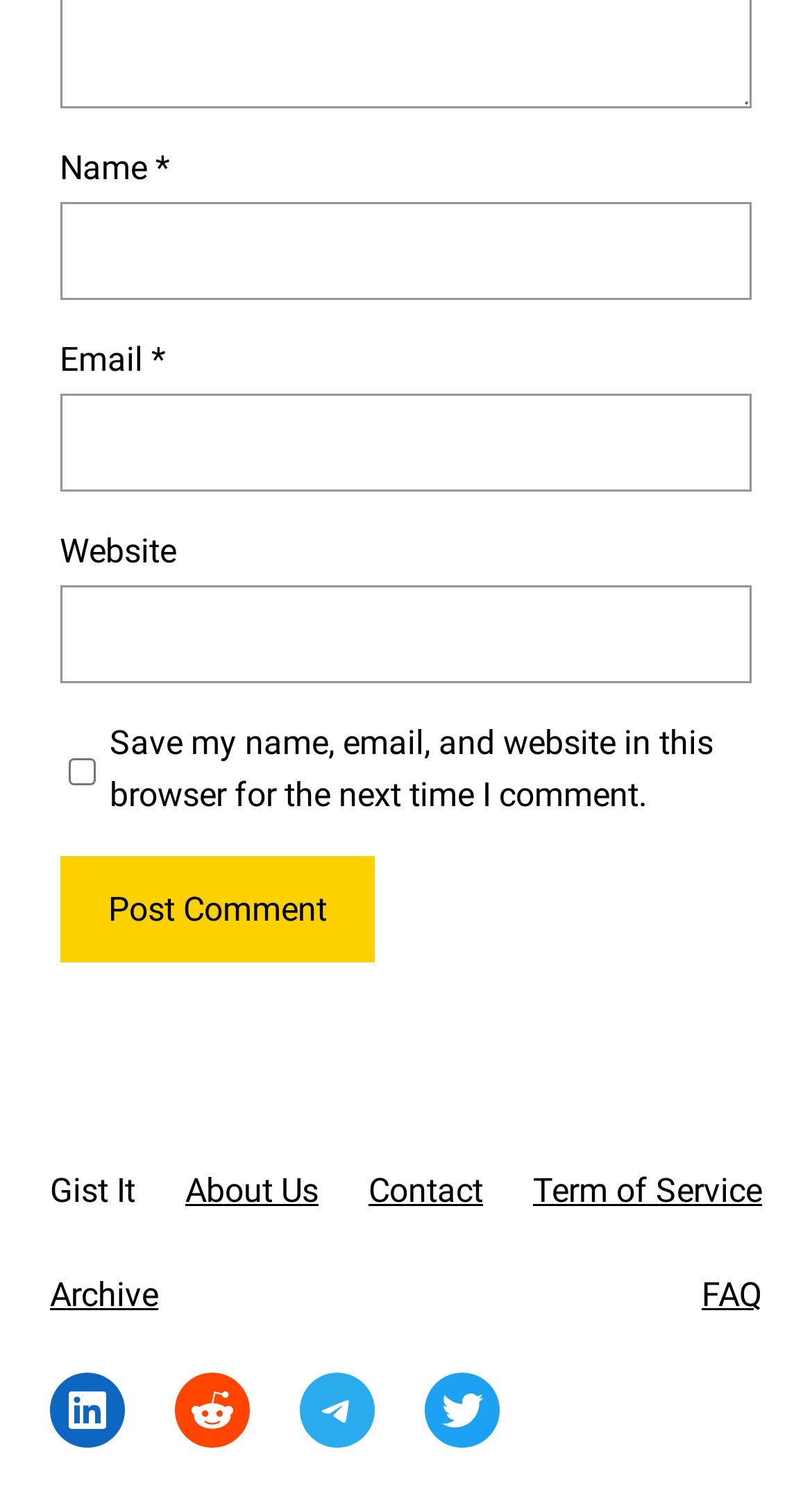Determine the bounding box coordinates for the clickable element to execute this instruction: "Select 2015 as the year". Provide the coordinates as four float numbers between 0 and 1, i.e., [left, top, right, bottom].

None